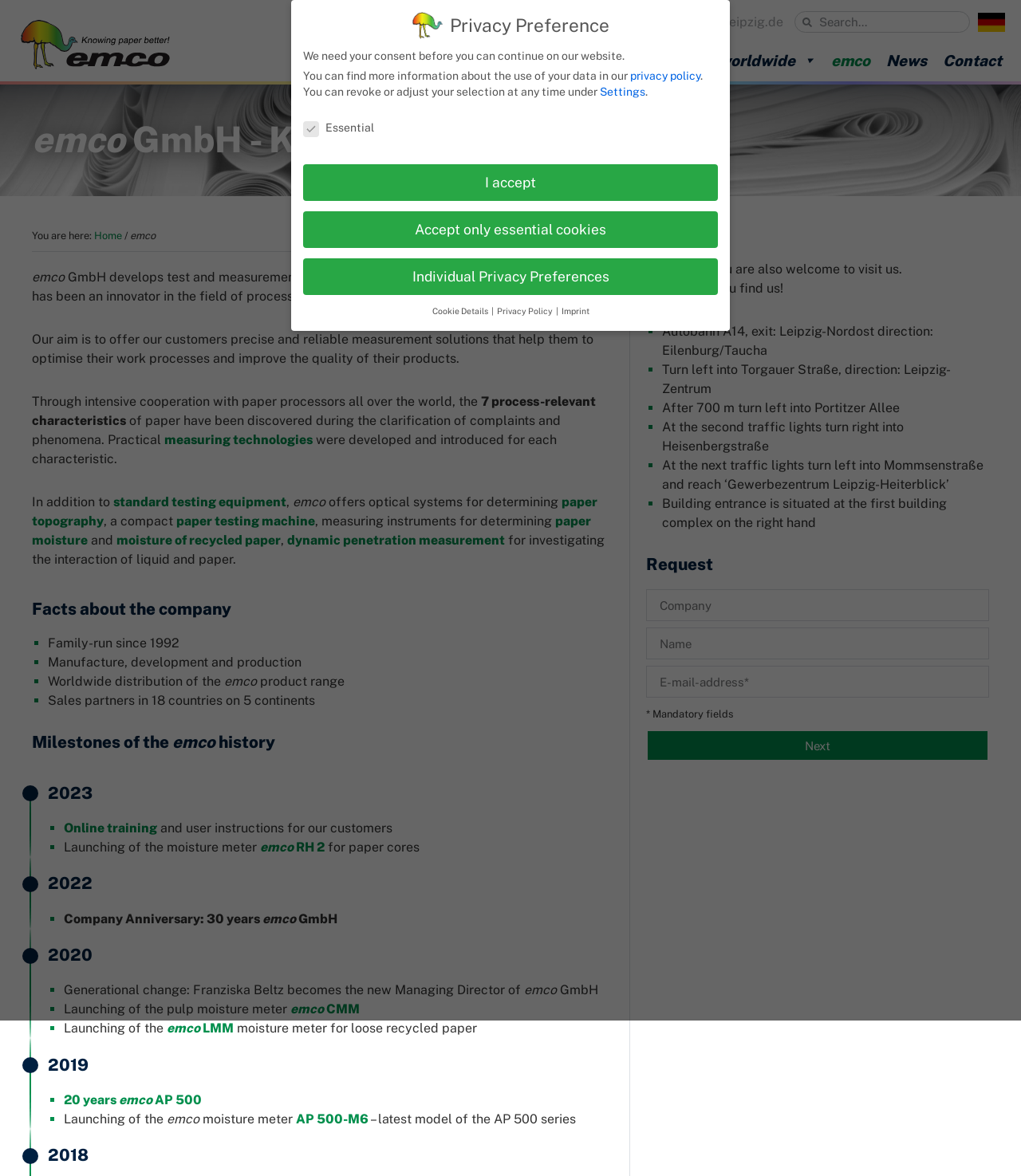Identify the bounding box coordinates for the UI element described as follows: measuring technologies. Use the format (top-left x, top-left y, bottom-right x, bottom-right y) and ensure all values are floating point numbers between 0 and 1.

[0.161, 0.367, 0.306, 0.38]